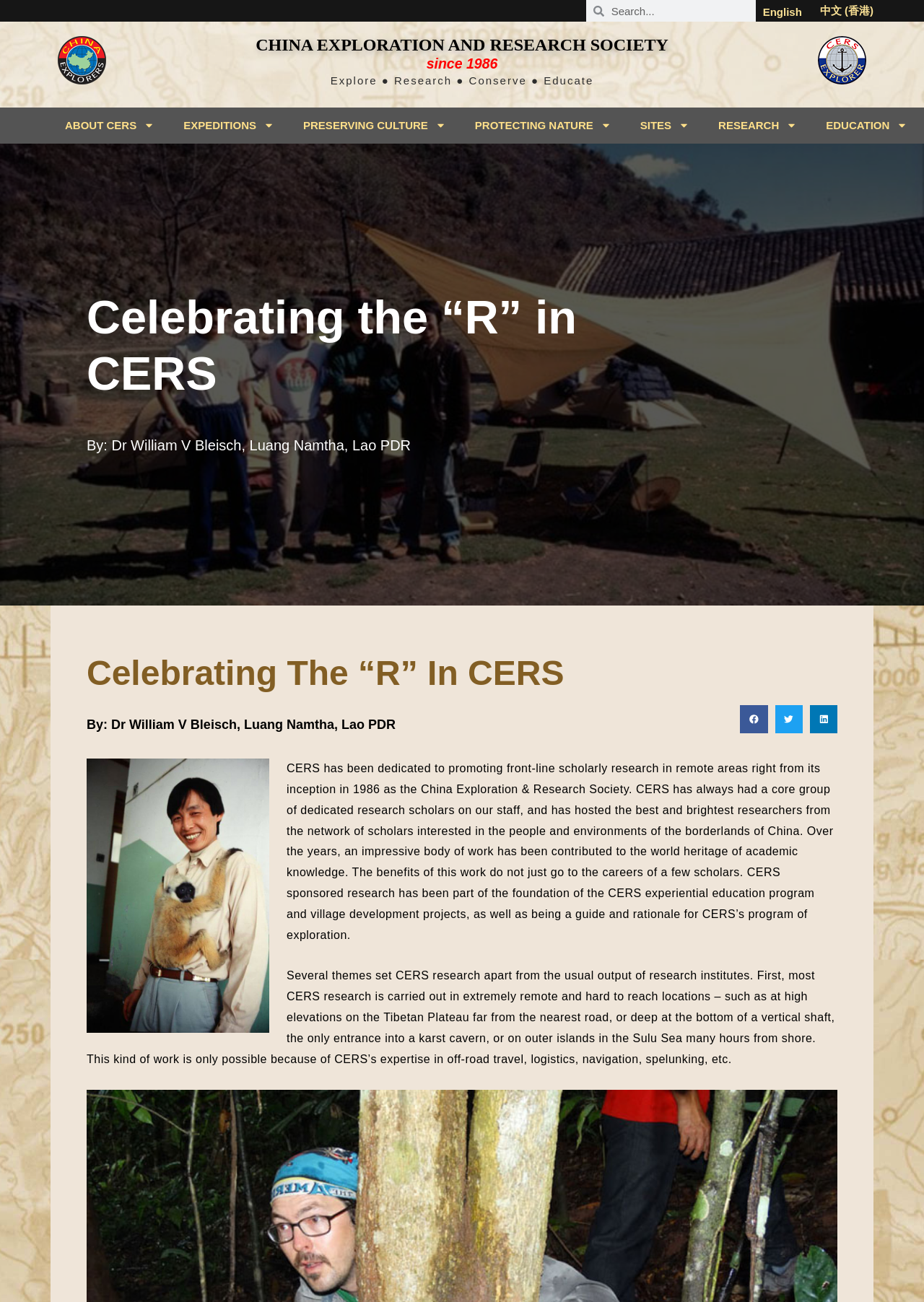Please locate the bounding box coordinates of the region I need to click to follow this instruction: "Share on facebook".

[0.801, 0.542, 0.831, 0.563]